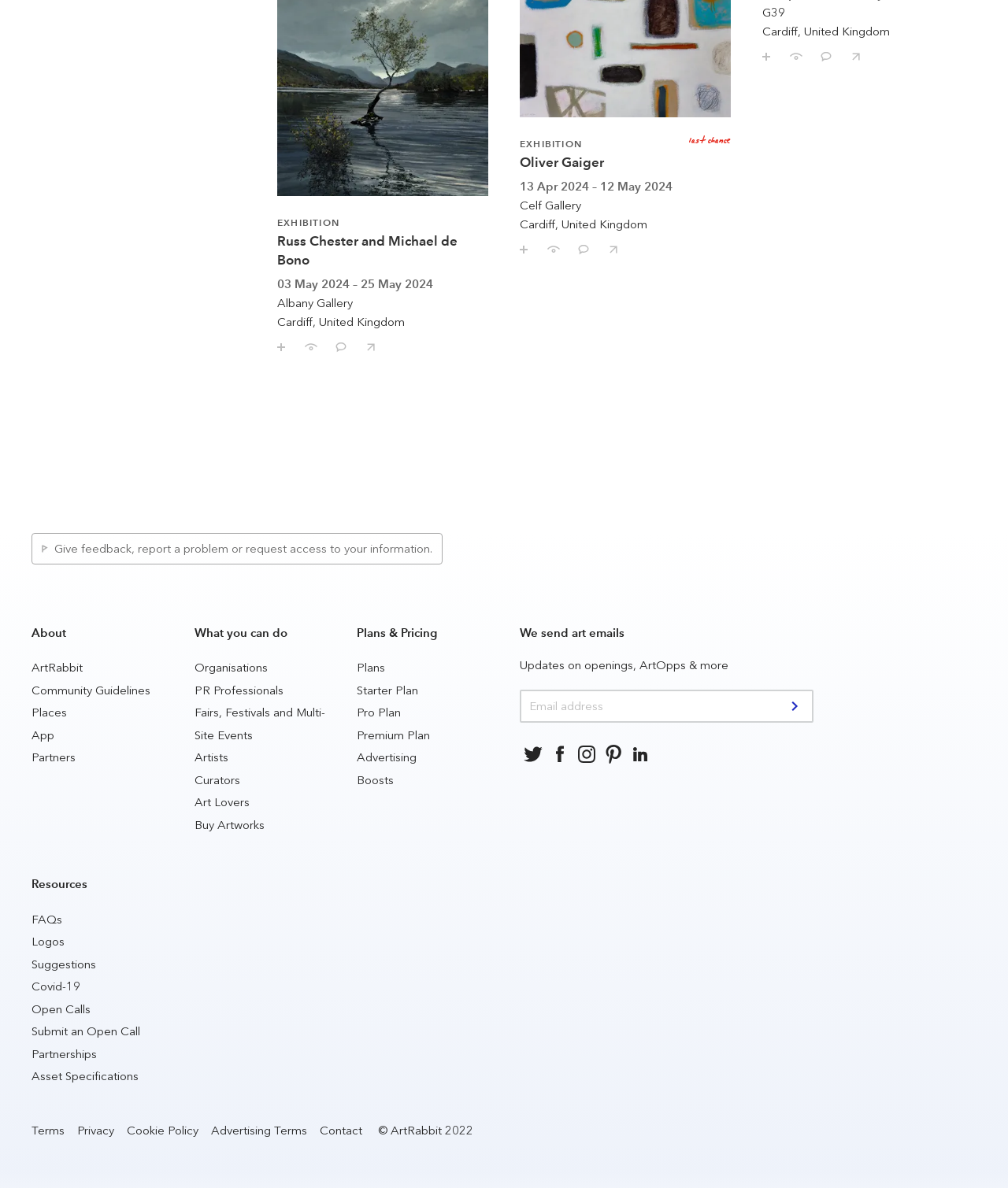What is the 'We send art emails' textbox used for?
Using the image as a reference, answer the question with a short word or phrase.

To subscribe to art emails